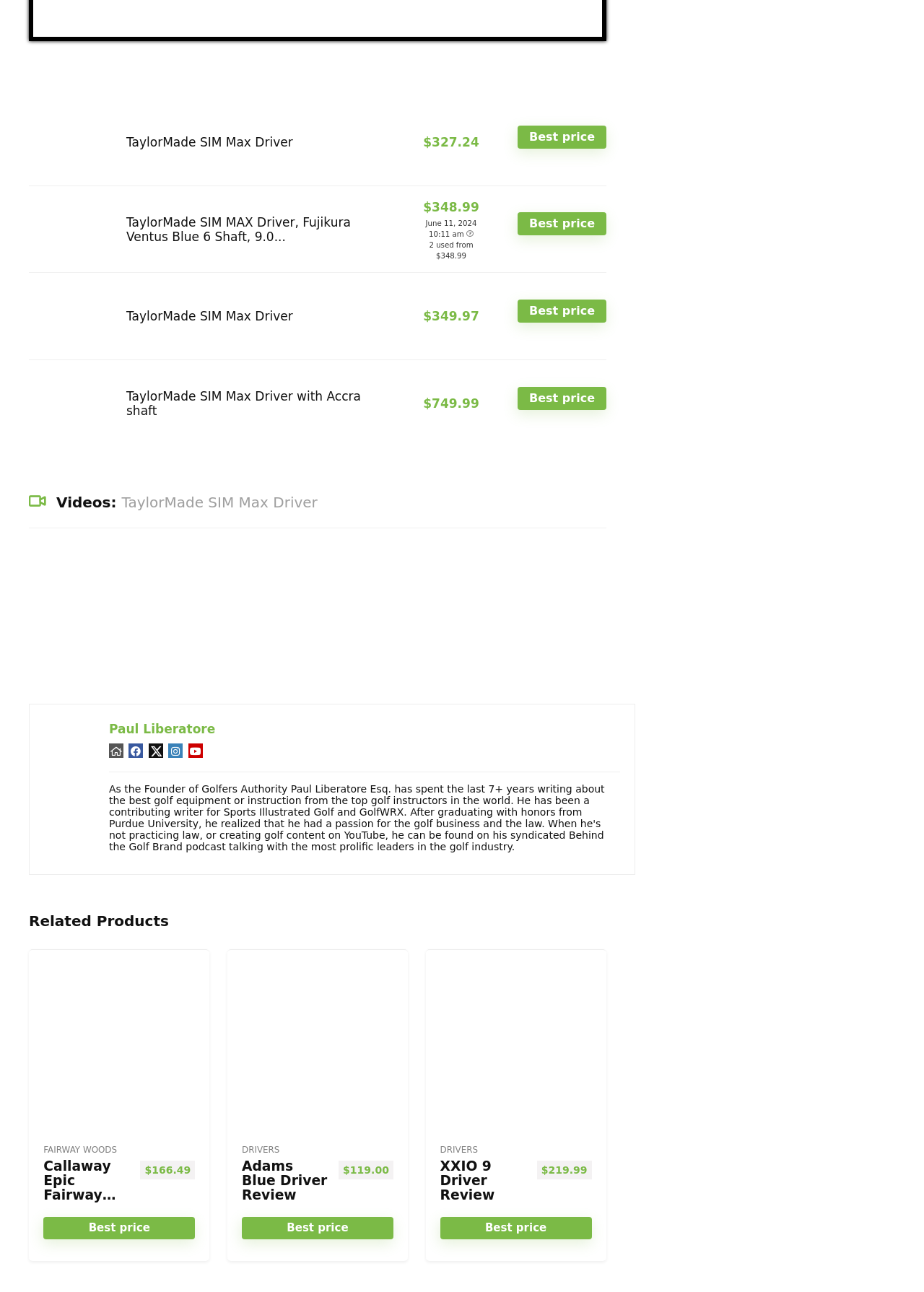Pinpoint the bounding box coordinates of the clickable area needed to execute the instruction: "Click on the Best price link of Adams Blue Driver". The coordinates should be specified as four float numbers between 0 and 1, i.e., [left, top, right, bottom].

[0.262, 0.942, 0.426, 0.959]